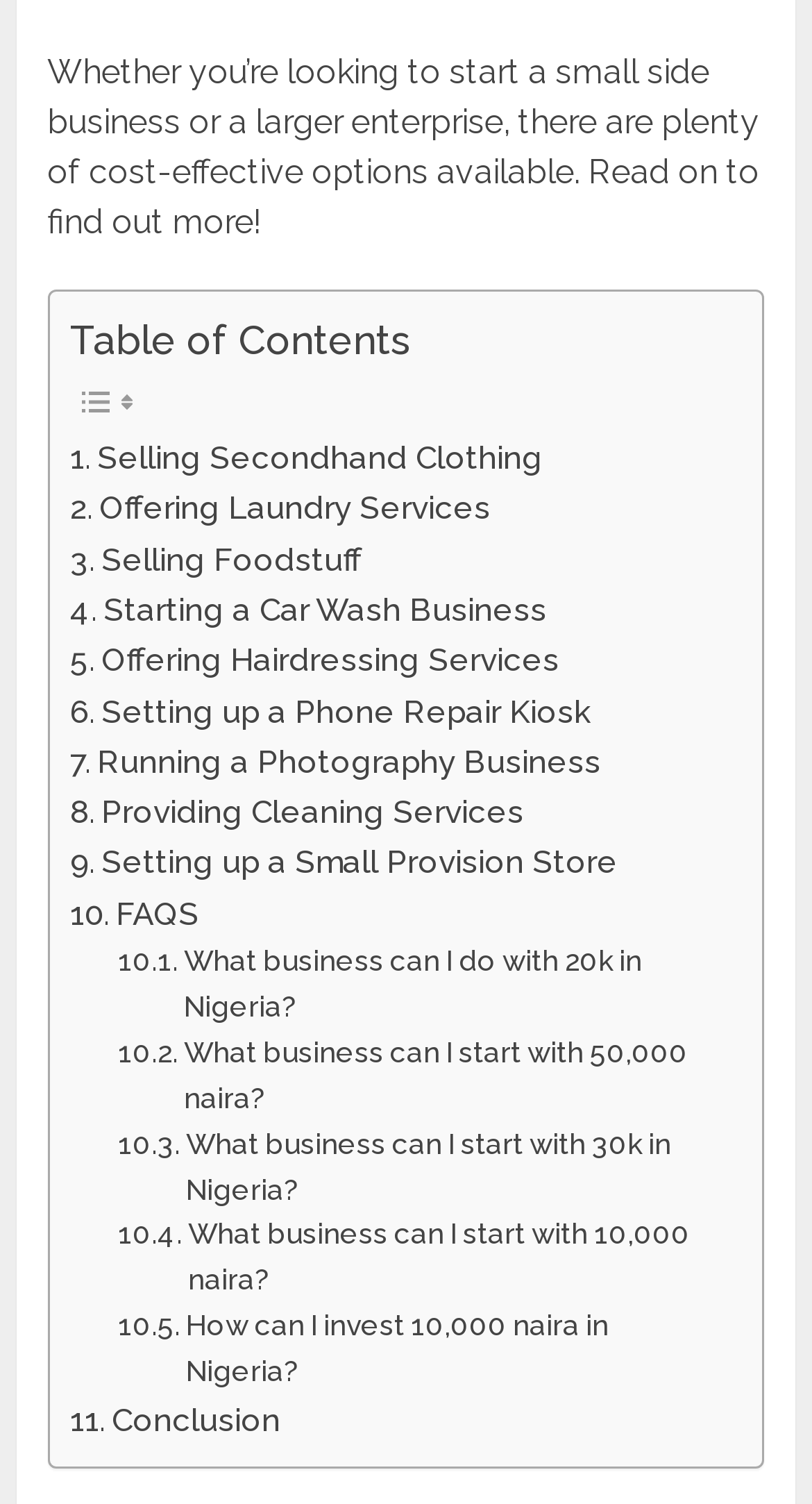Determine the bounding box coordinates of the clickable area required to perform the following instruction: "Click on 'Setting up a Phone Repair Kiosk'". The coordinates should be represented as four float numbers between 0 and 1: [left, top, right, bottom].

[0.087, 0.456, 0.728, 0.49]